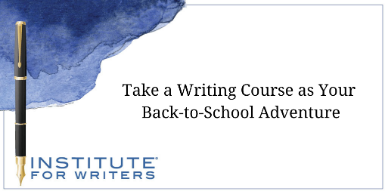Give a thorough explanation of the image.

The image features a visually appealing design promoting writing courses, titled "Take a Writing Course as Your Back-to-School Adventure." The background includes a soft watercolor effect, enhancing the inviting nature of the message. A sophisticated fountain pen, positioned elegantly at the bottom left, symbolizes creativity and the art of writing. The logo of the Institute for Writers is prominently displayed, reinforcing the source of the educational opportunity. This imagery encapsulates the essence of embarking on a new learning journey, ideal for individuals looking to enhance their writing skills as they transition back to academic pursuits.